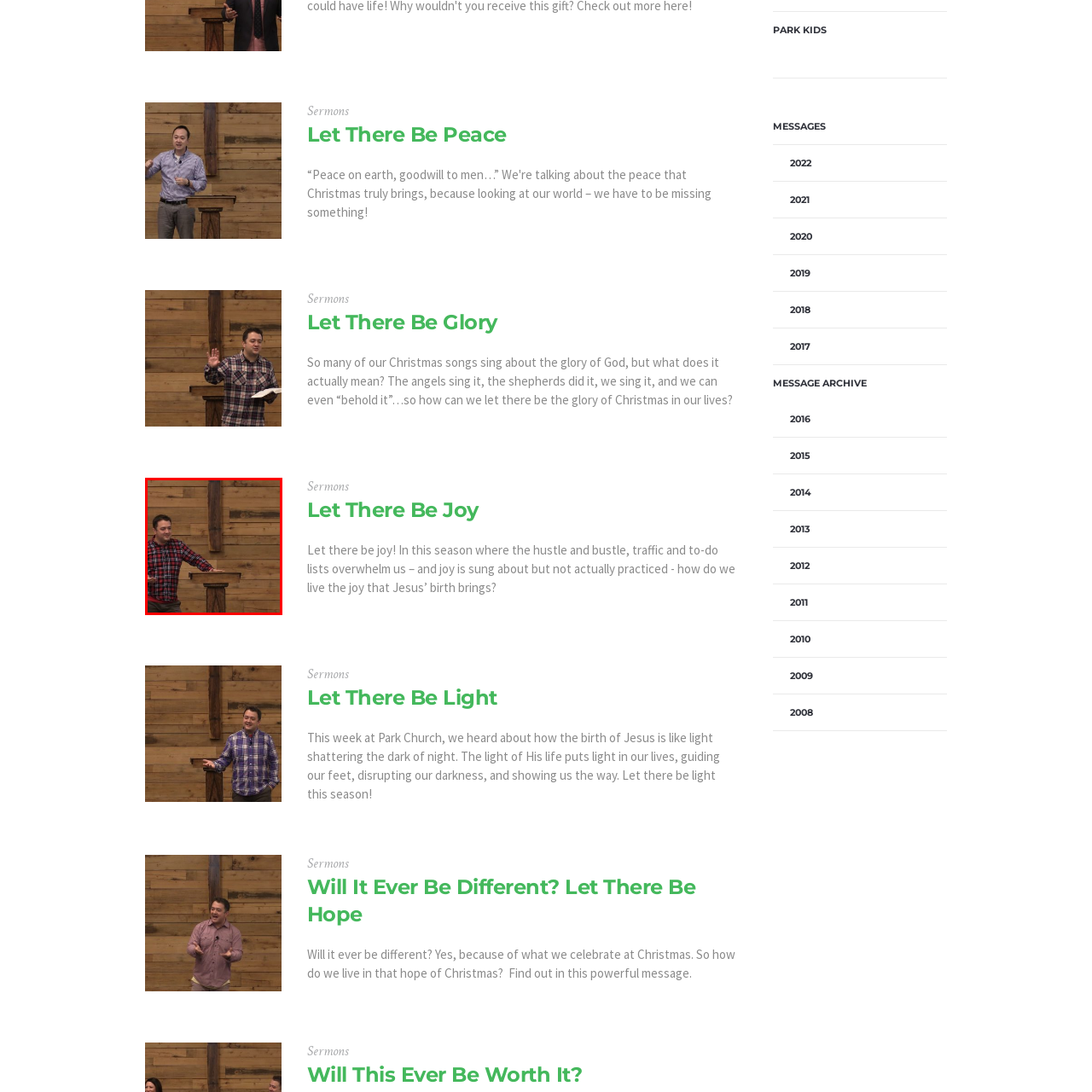Describe in detail what you see in the image highlighted by the red border.

The image shows a speaker delivering a message in a church setting. He appears engaged and animated, standing behind a wooden podium with a simplistic design. The backdrop consists of warm wooden panels, creating a welcoming and rustic atmosphere. Emergent from the wall is a prominent cross, symbolizing the Christian faith, which further accentuates the spiritual context of the setting. This scene is likely part of a sermon series, as indicated by the surrounding themes of joy, light, peace, and glory, reflecting the significance of these values during the Christmas season in the church community.